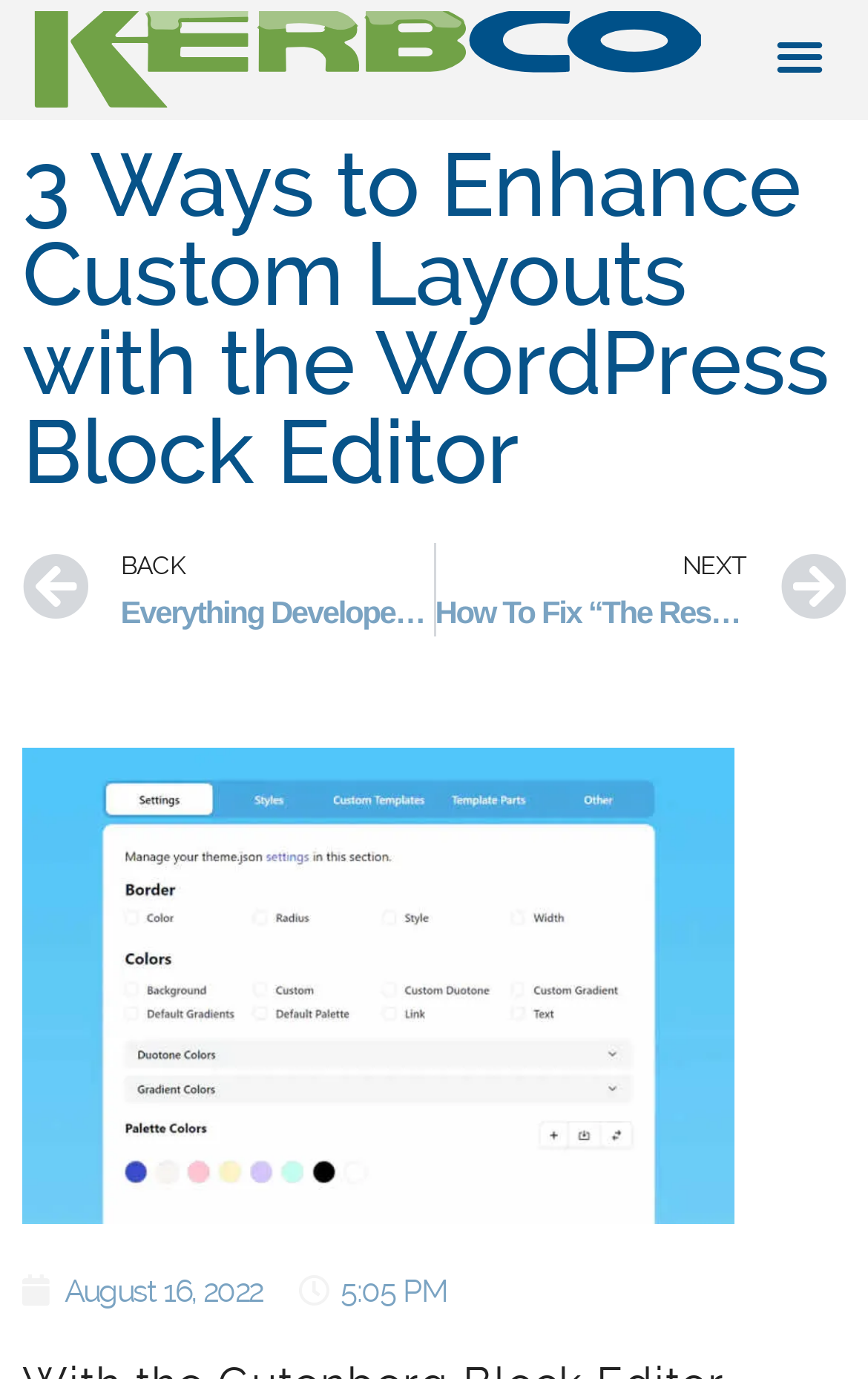Use a single word or phrase to respond to the question:
What is the date of the article?

August 16, 2022